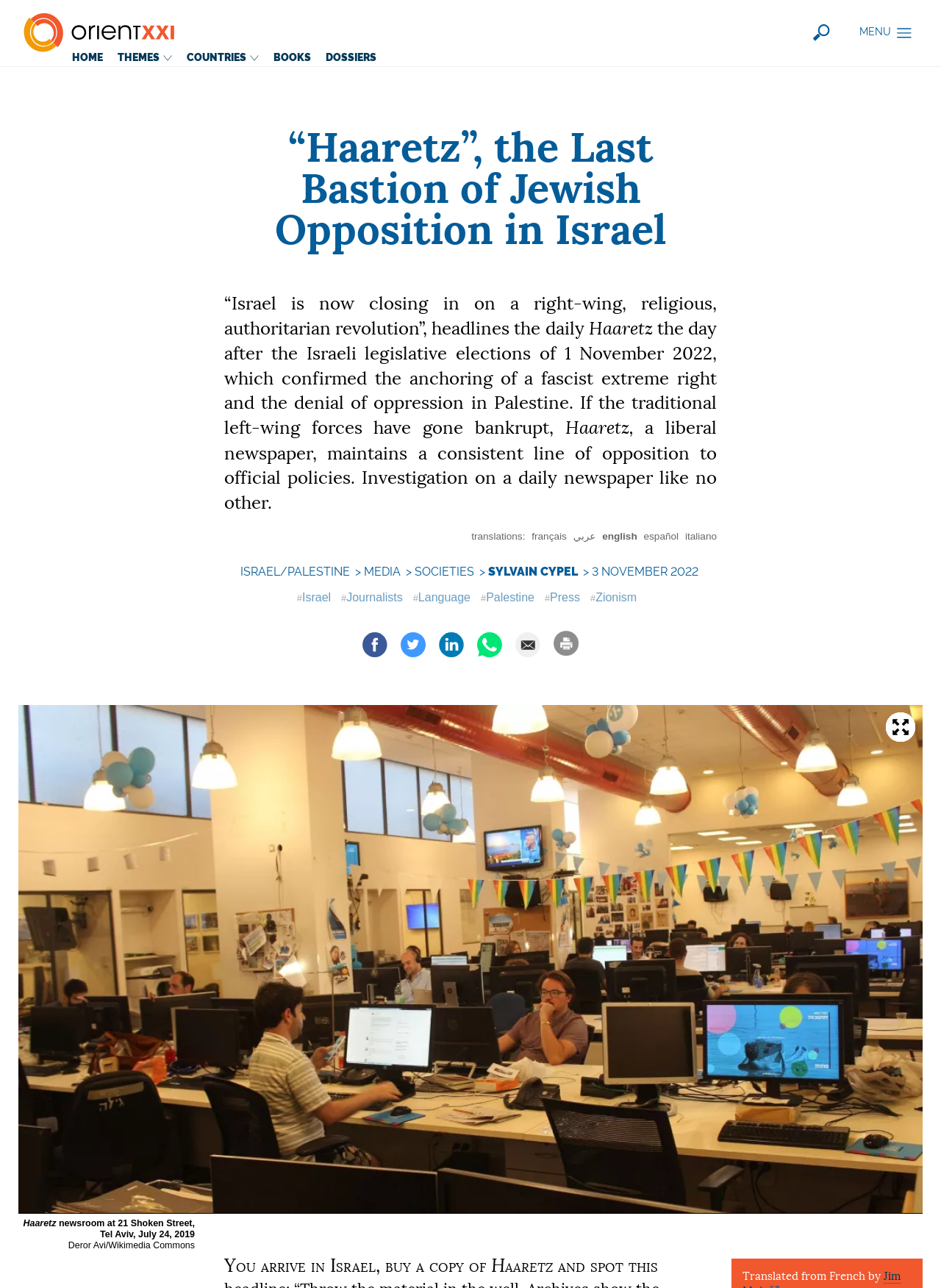What is the date of the Israeli legislative elections mentioned in the article?
Please look at the screenshot and answer in one word or a short phrase.

1 November 2022